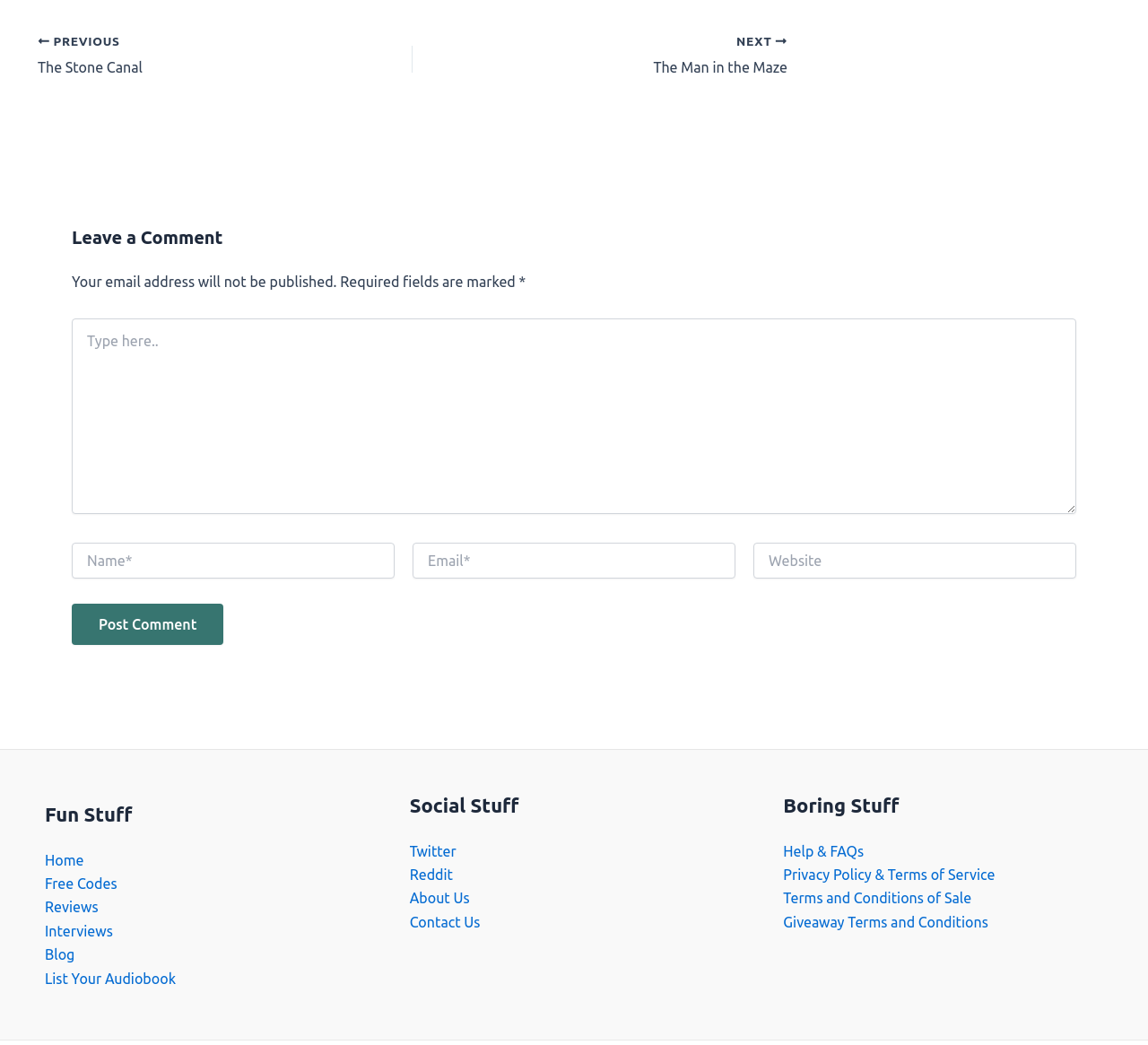Ascertain the bounding box coordinates for the UI element detailed here: "Terms and Conditions of Sale". The coordinates should be provided as [left, top, right, bottom] with each value being a float between 0 and 1.

[0.682, 0.852, 0.846, 0.867]